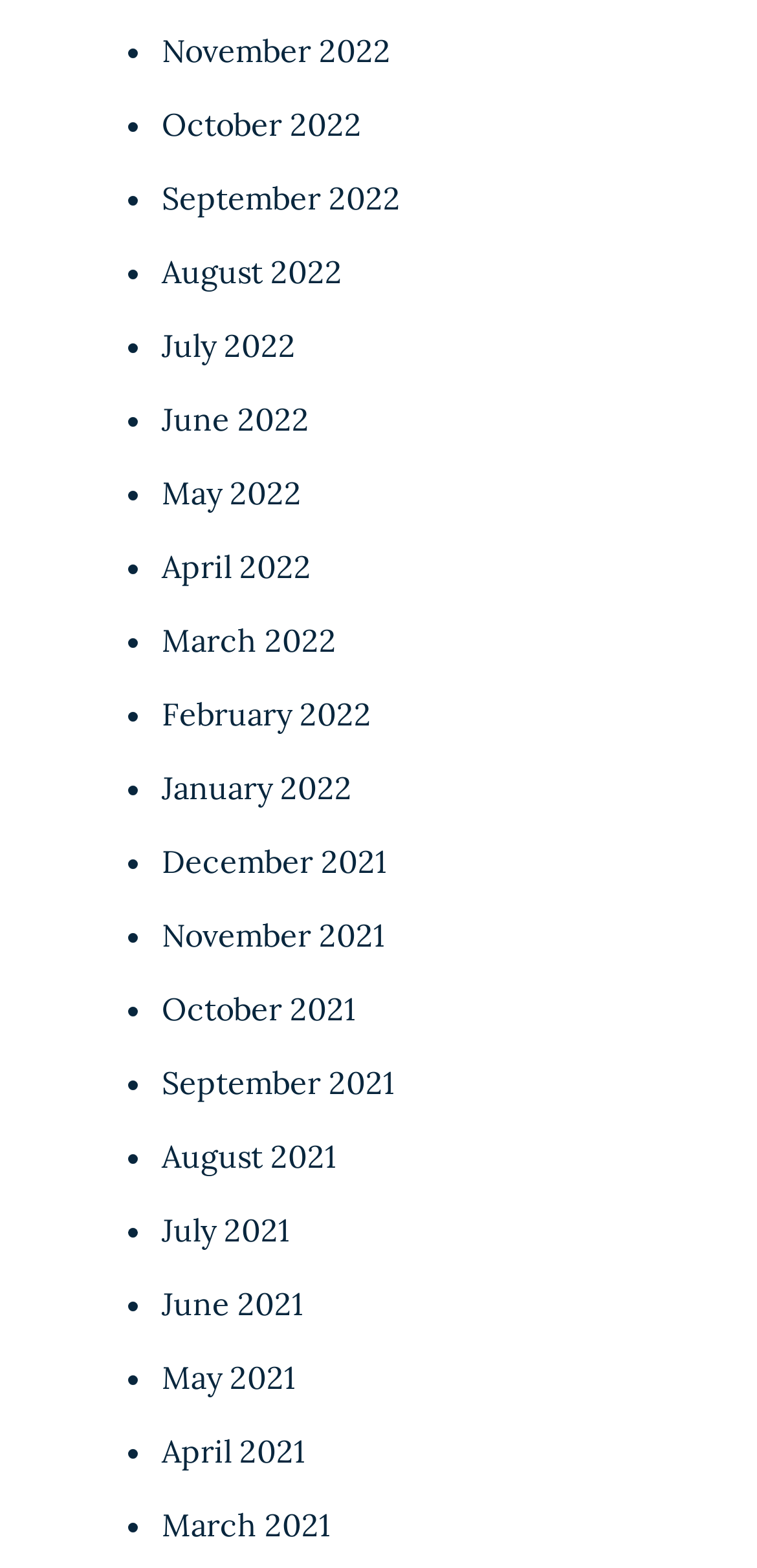Please locate the bounding box coordinates of the element that should be clicked to complete the given instruction: "Read the post by 'Mikhail'".

None